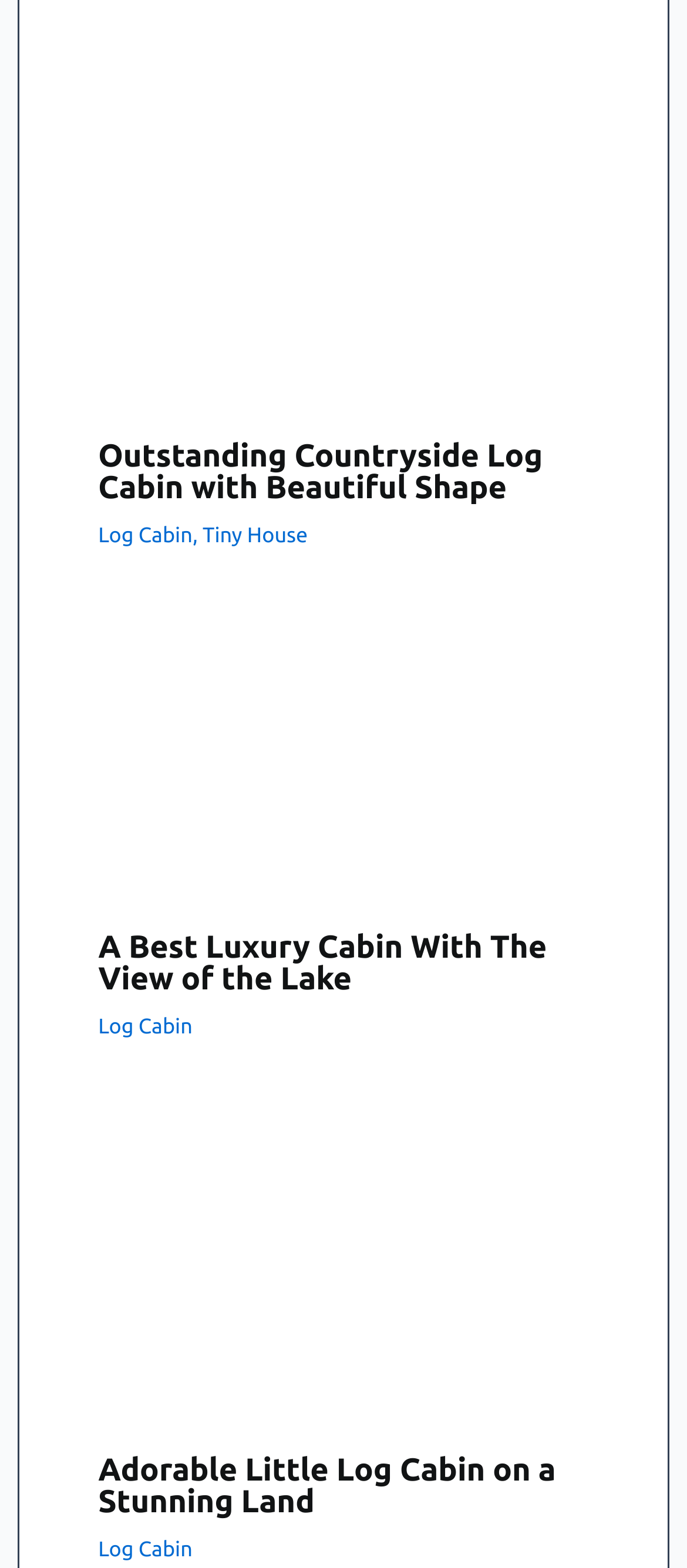Please determine the bounding box coordinates of the element to click on in order to accomplish the following task: "Read more about Outstanding Countryside Log Cabin with Beautiful Shape". Ensure the coordinates are four float numbers ranging from 0 to 1, i.e., [left, top, right, bottom].

[0.143, 0.143, 0.857, 0.165]